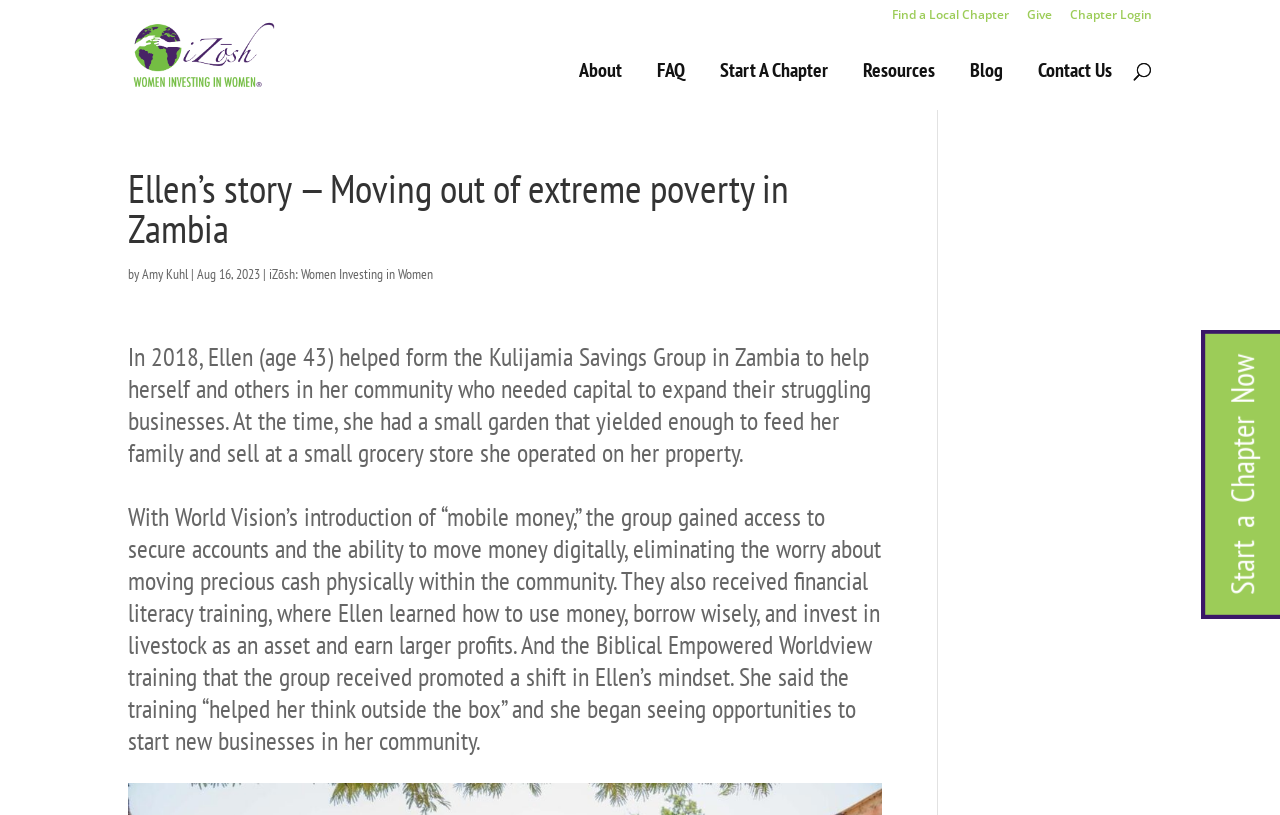Present a detailed account of what is displayed on the webpage.

The webpage is about Ellen's story, a woman who moved out of extreme poverty in Zambia. At the top of the page, there are several links, including "Find a Local Chapter", "Give", "Chapter Login", and "iZōsh", which is also accompanied by an image of the iZōsh logo. Below these links, there is a search bar that spans across the top of the page.

On the left side of the page, there are several links to different sections of the website, including "About", "FAQ", "Start A Chapter", "Resources", "Blog", and "Contact Us". These links are stacked vertically, with "About" at the top and "Contact Us" at the bottom.

The main content of the page is Ellen's story, which is divided into several paragraphs. The title of the story, "Ellen’s story — Moving out of extreme poverty in Zambia", is displayed prominently at the top of the content area. Below the title, there is a byline that reads "by Amy Kuhl | Aug 16, 2023". The story itself is a detailed account of Ellen's journey out of poverty, including her involvement with the Kulijamia Savings Group and her experiences with financial literacy training and mobile money. The text is accompanied by no images, but is formatted into clear paragraphs with a clear hierarchy of headings and subheadings.